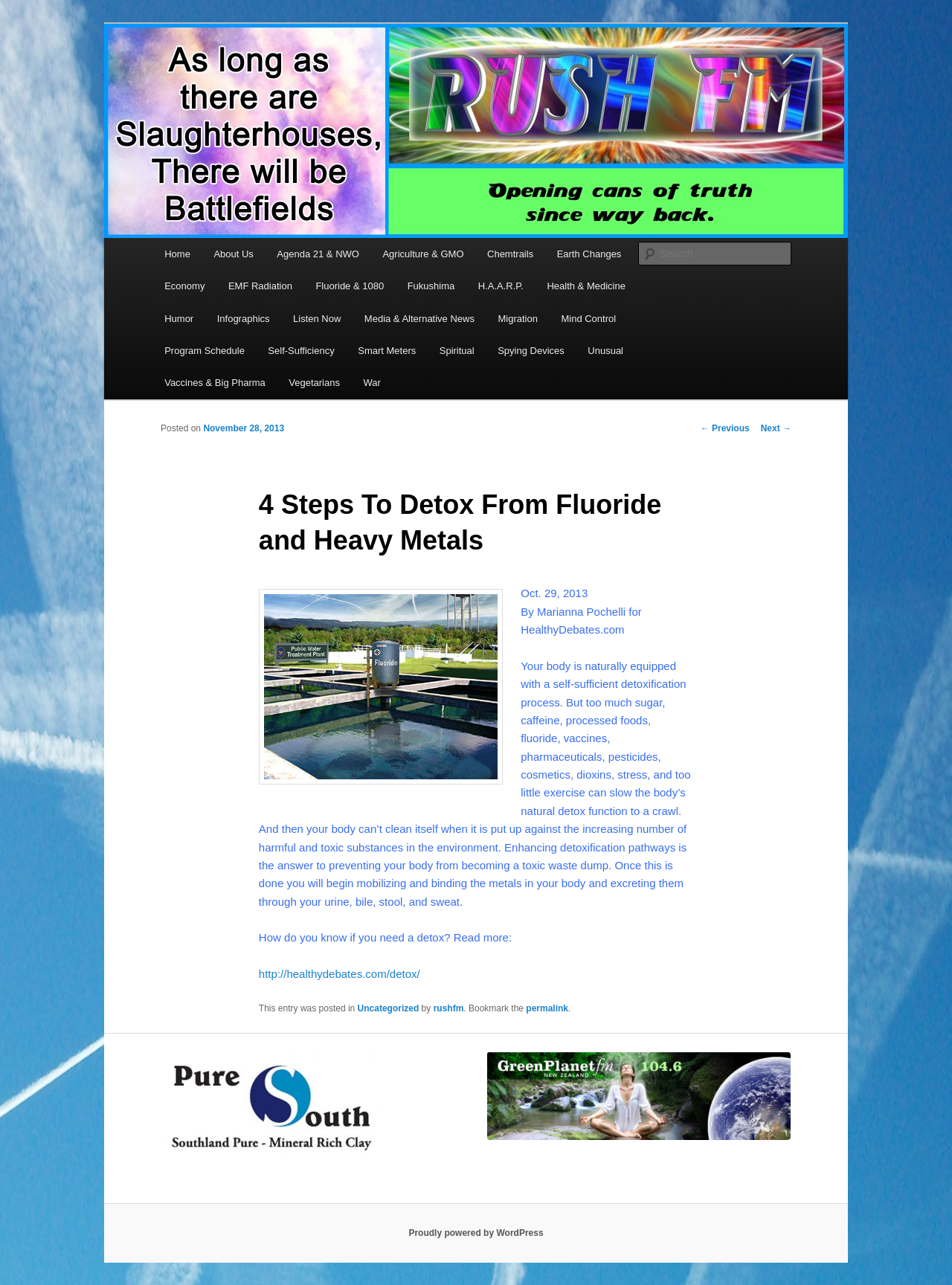Predict the bounding box of the UI element based on this description: "Unusual".

[0.605, 0.26, 0.667, 0.285]